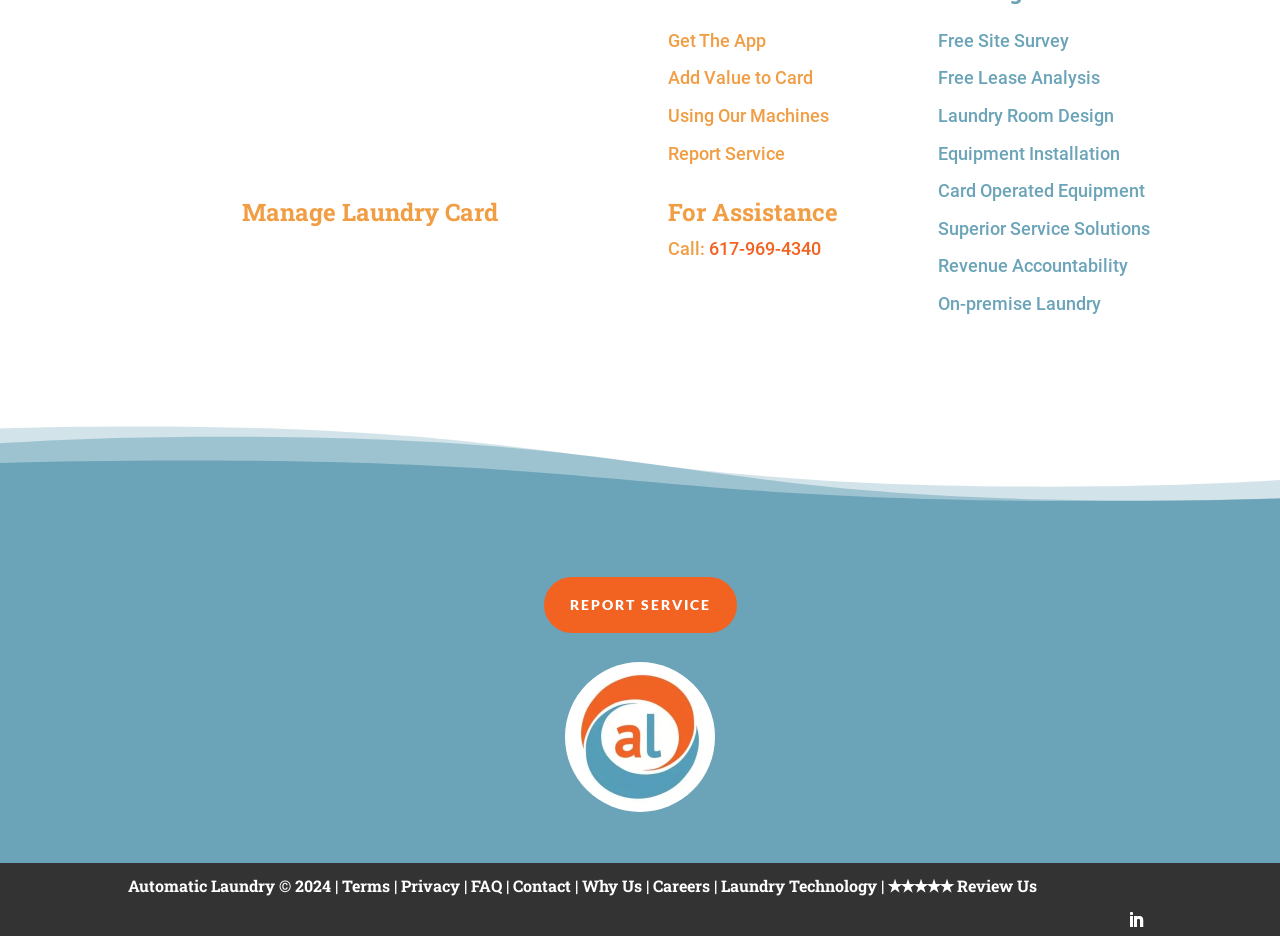Analyze the image and provide a detailed answer to the question: How many links are there in the top section?

The top section has three links, each with an image, which are 'Get The App', 'Add Value to Card', and 'Using Our Machines'.